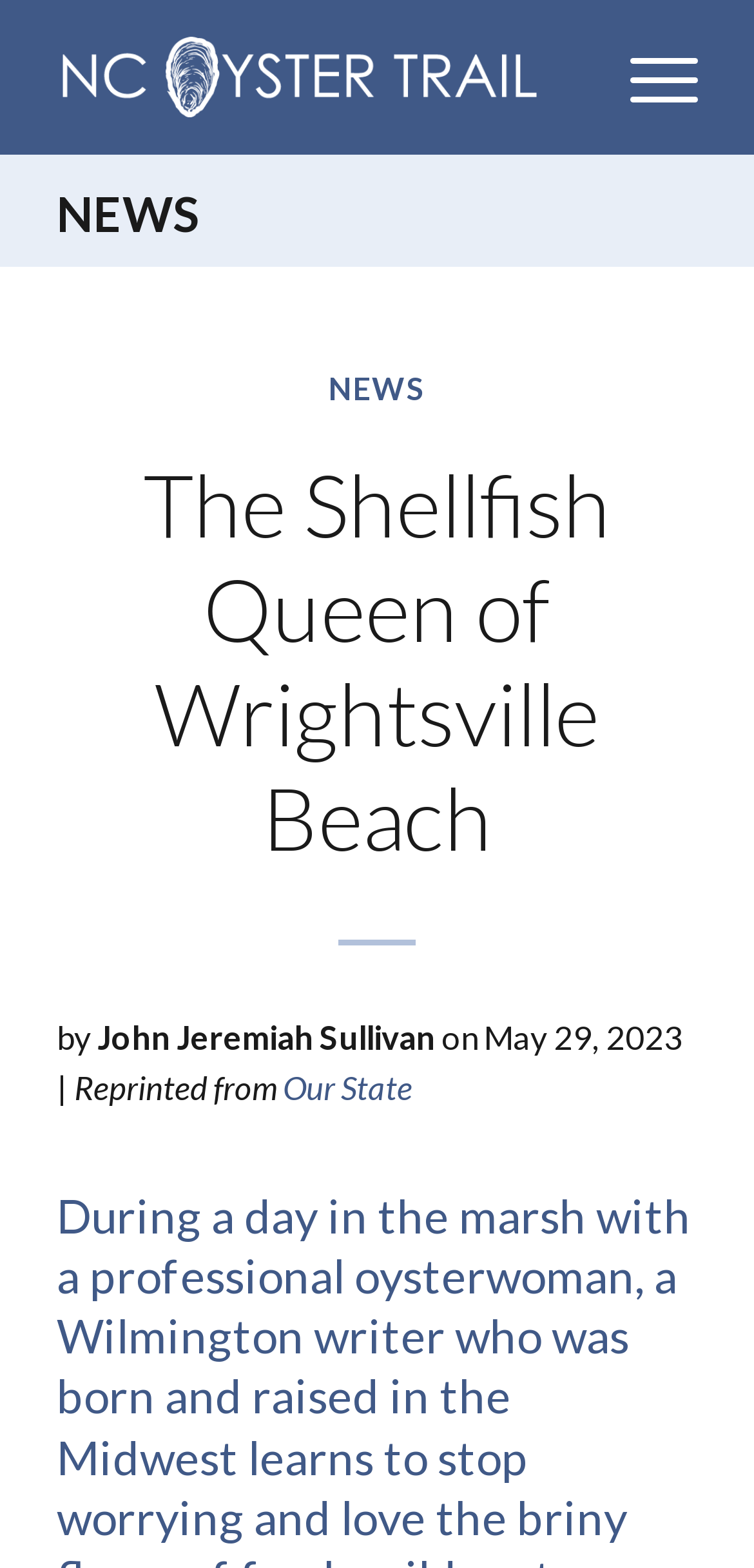Identify the bounding box for the UI element that is described as follows: "alt="NC Oyster Trail" title="NCOysterTrail"".

[0.075, 0.0, 0.755, 0.099]